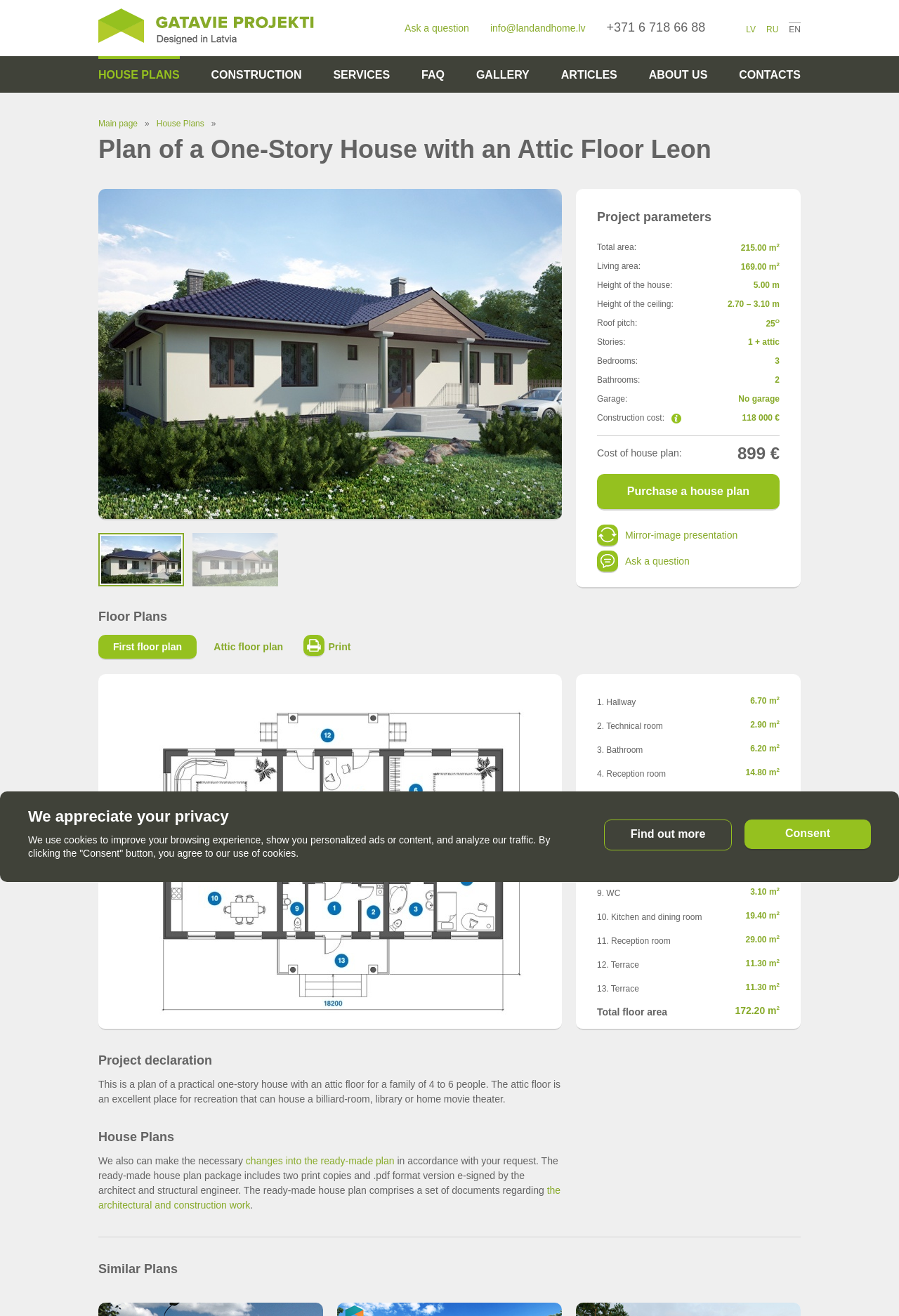Please analyze the image and provide a thorough answer to the question:
What is the cost of the house plan?

I found the answer by looking at the 'Project parameters' section, where it says 'Cost of house plan: 899 €'.